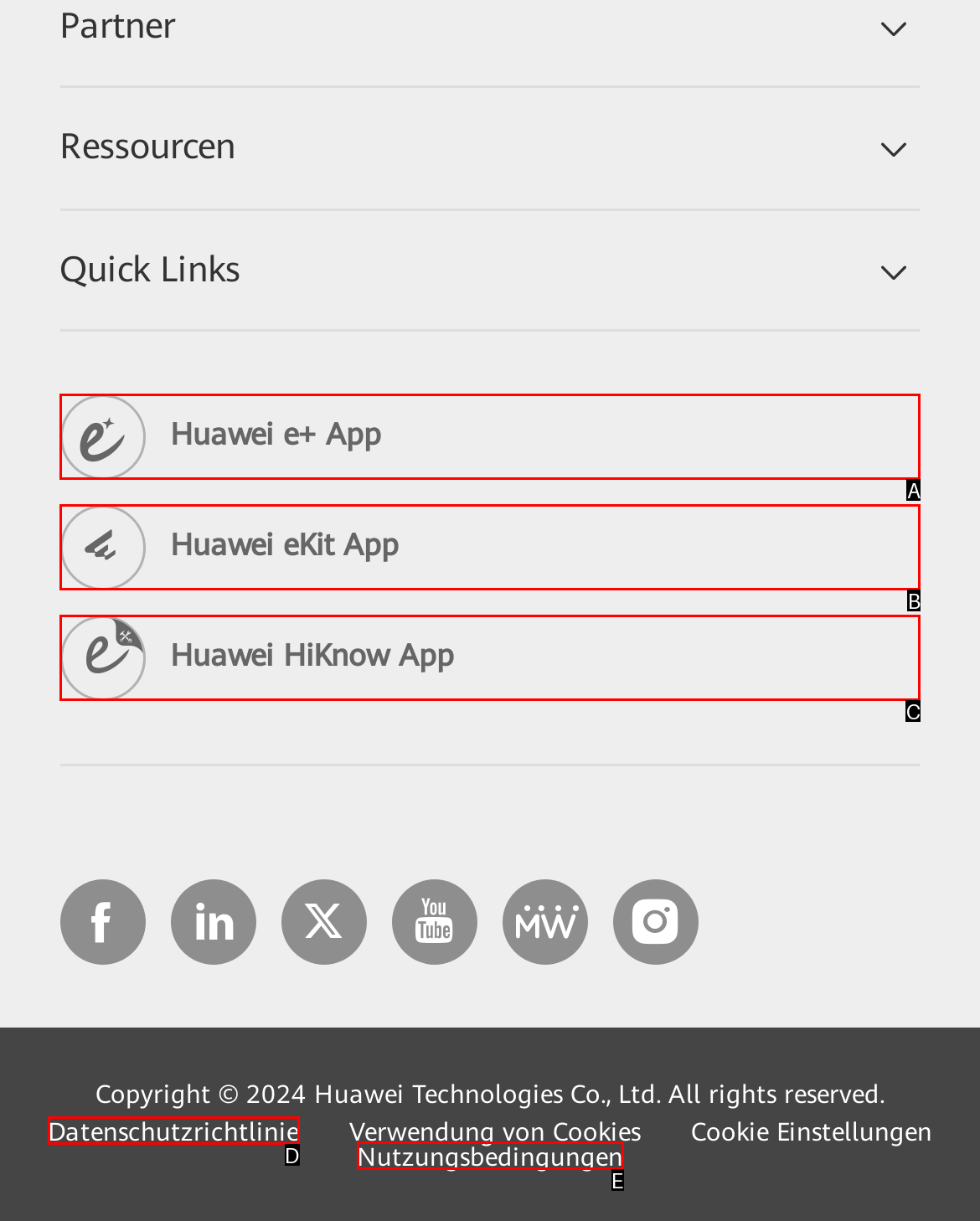From the given choices, determine which HTML element aligns with the description: Nutzungsbedingungen Respond with the letter of the appropriate option.

E